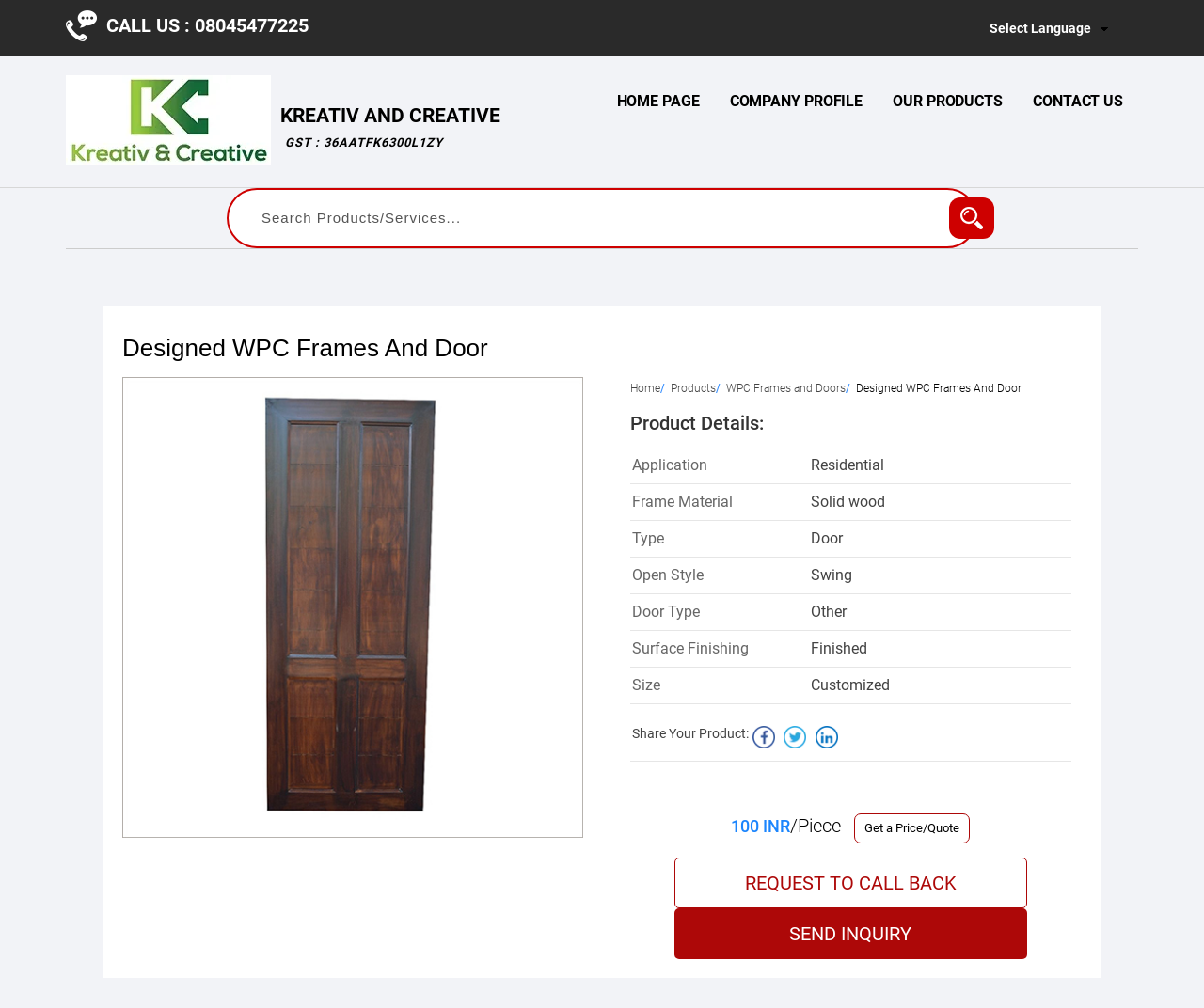Please find the bounding box coordinates for the clickable element needed to perform this instruction: "Click the 'CONTACT US' link".

[0.845, 0.084, 0.945, 0.118]